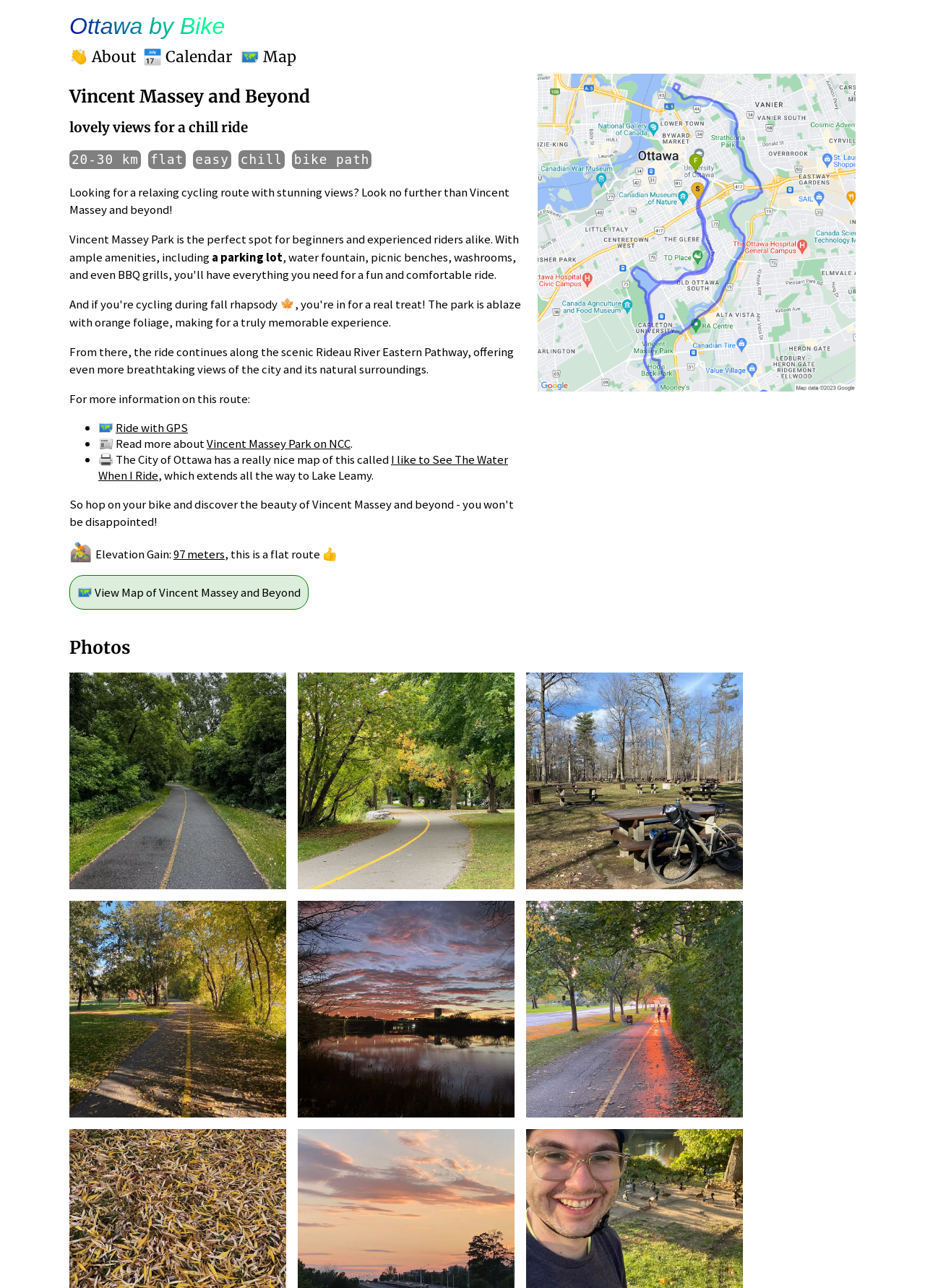Please identify the bounding box coordinates of the element's region that I should click in order to complete the following instruction: "Read more about Vincent Massey Park on NCC". The bounding box coordinates consist of four float numbers between 0 and 1, i.e., [left, top, right, bottom].

[0.223, 0.338, 0.379, 0.351]